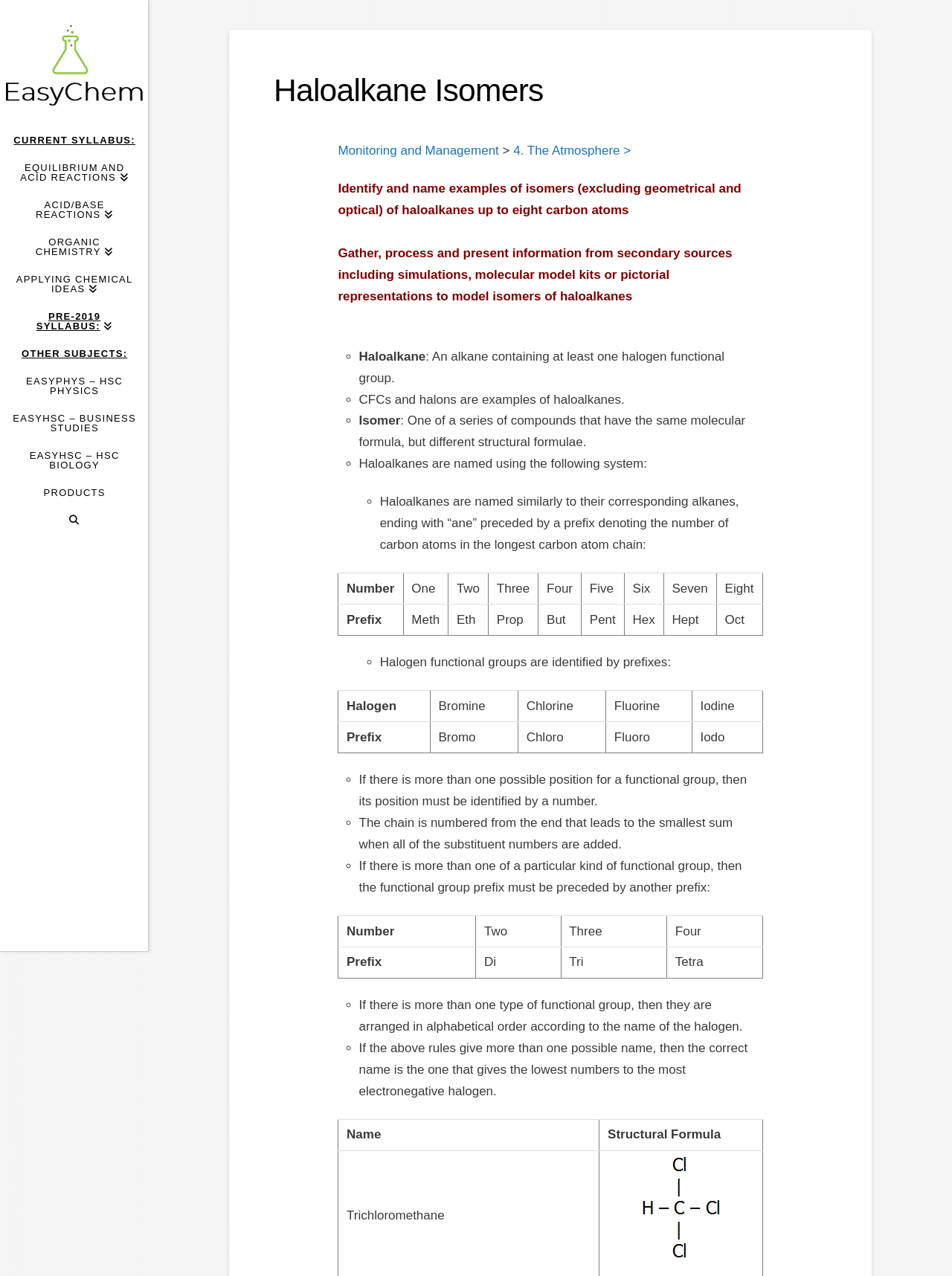Locate the bounding box coordinates of the item that should be clicked to fulfill the instruction: "Go to 'ORGANIC CHEMISTRY'".

[0.0, 0.179, 0.155, 0.208]